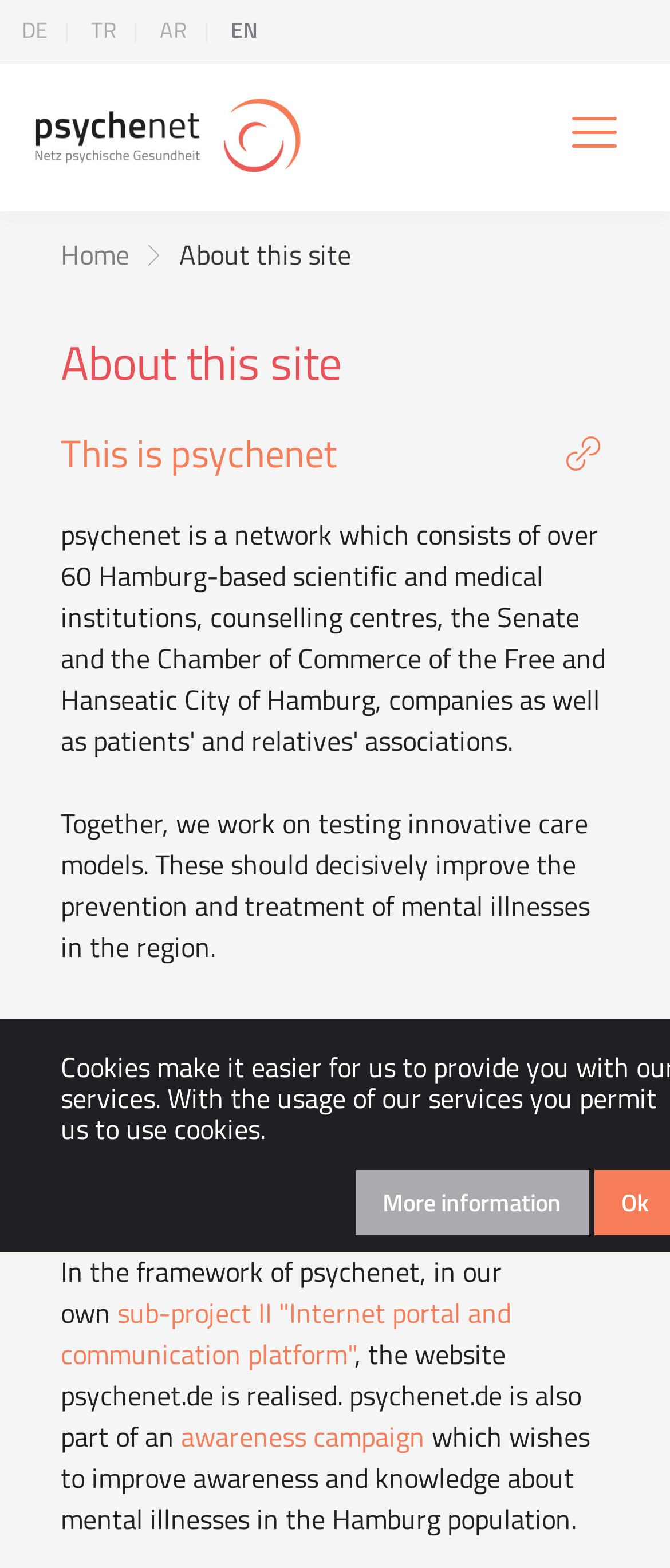Who is funding the psychenet project?
Look at the screenshot and respond with a single word or phrase.

Federal Ministry for Education and Research (BMBF)